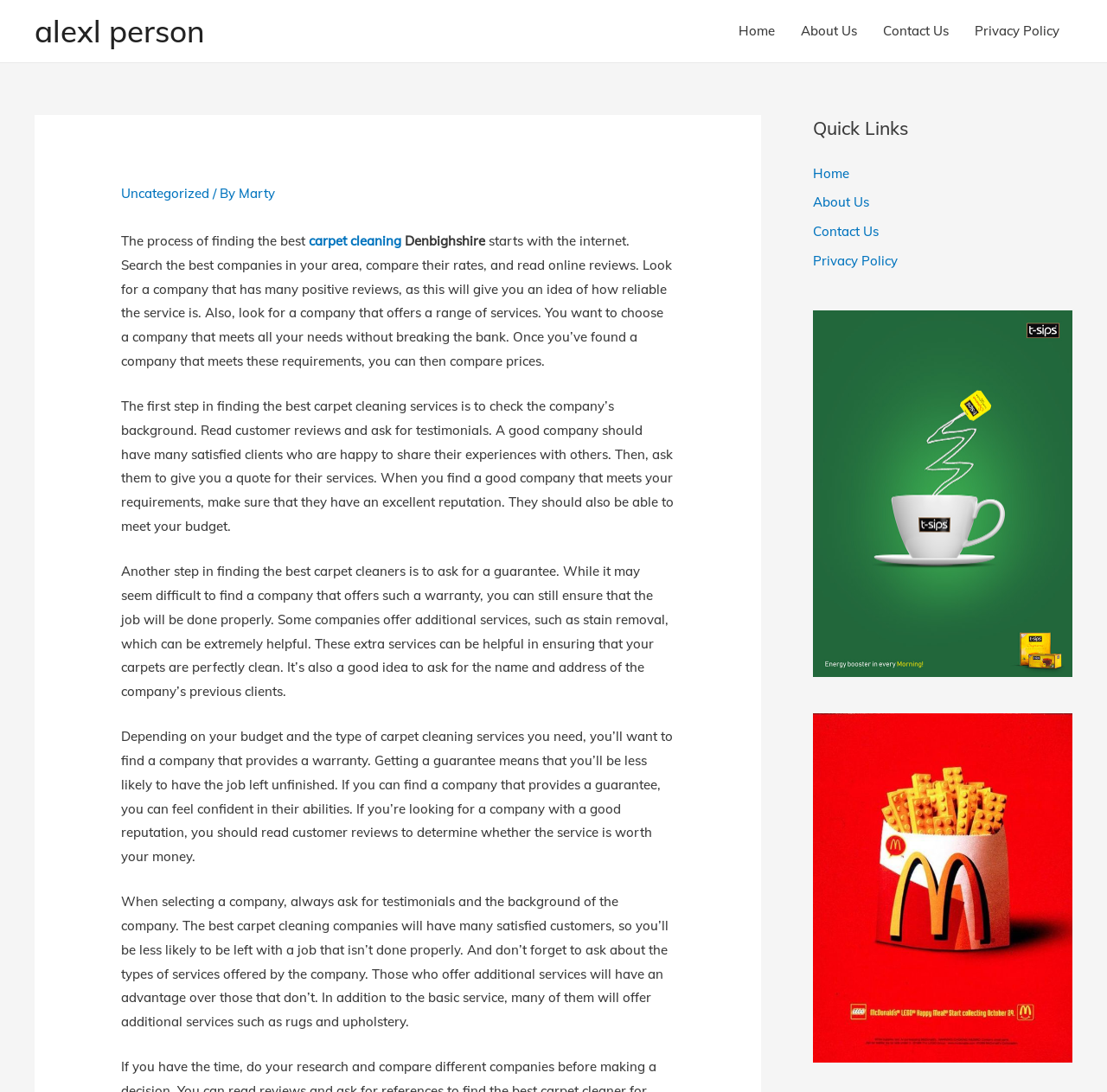Can you specify the bounding box coordinates for the region that should be clicked to fulfill this instruction: "Click on the 'Home' link in the navigation menu".

[0.655, 0.0, 0.712, 0.057]